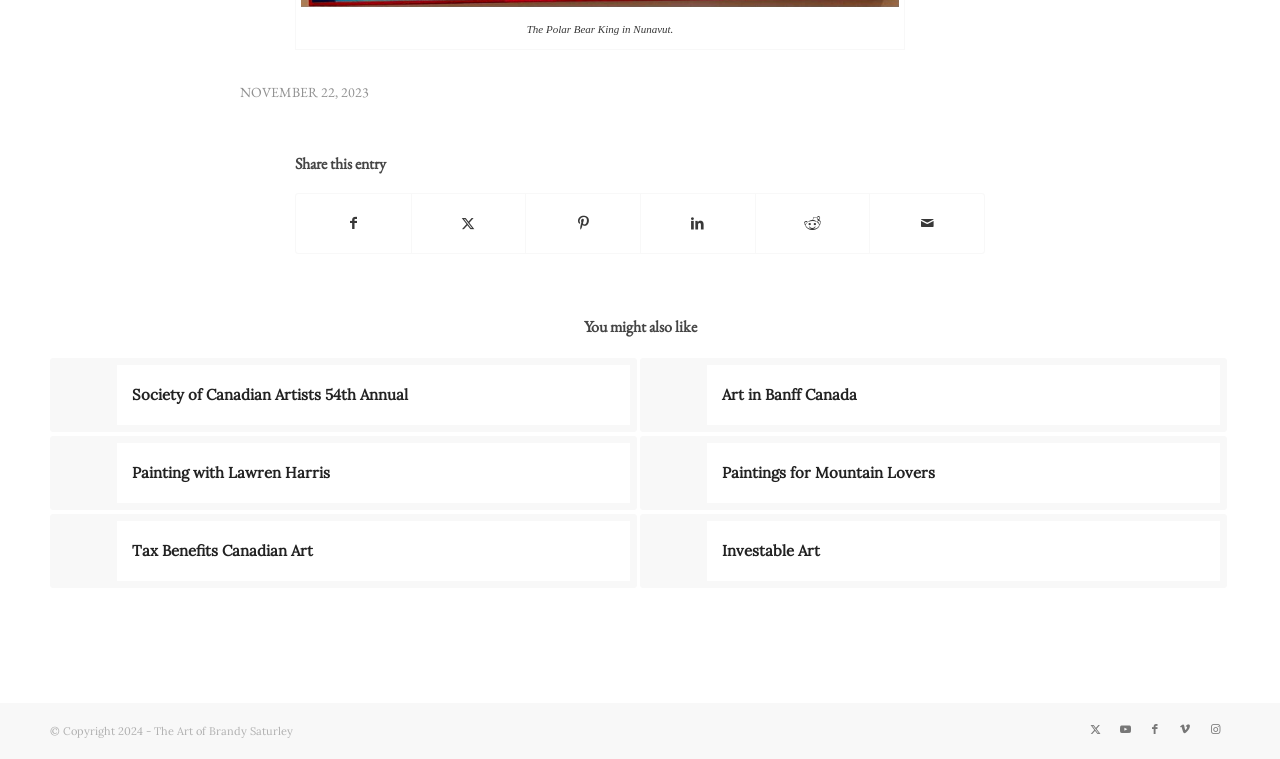Please identify the bounding box coordinates of the clickable element to fulfill the following instruction: "Check the link to Youtube". The coordinates should be four float numbers between 0 and 1, i.e., [left, top, right, bottom].

[0.867, 0.941, 0.891, 0.98]